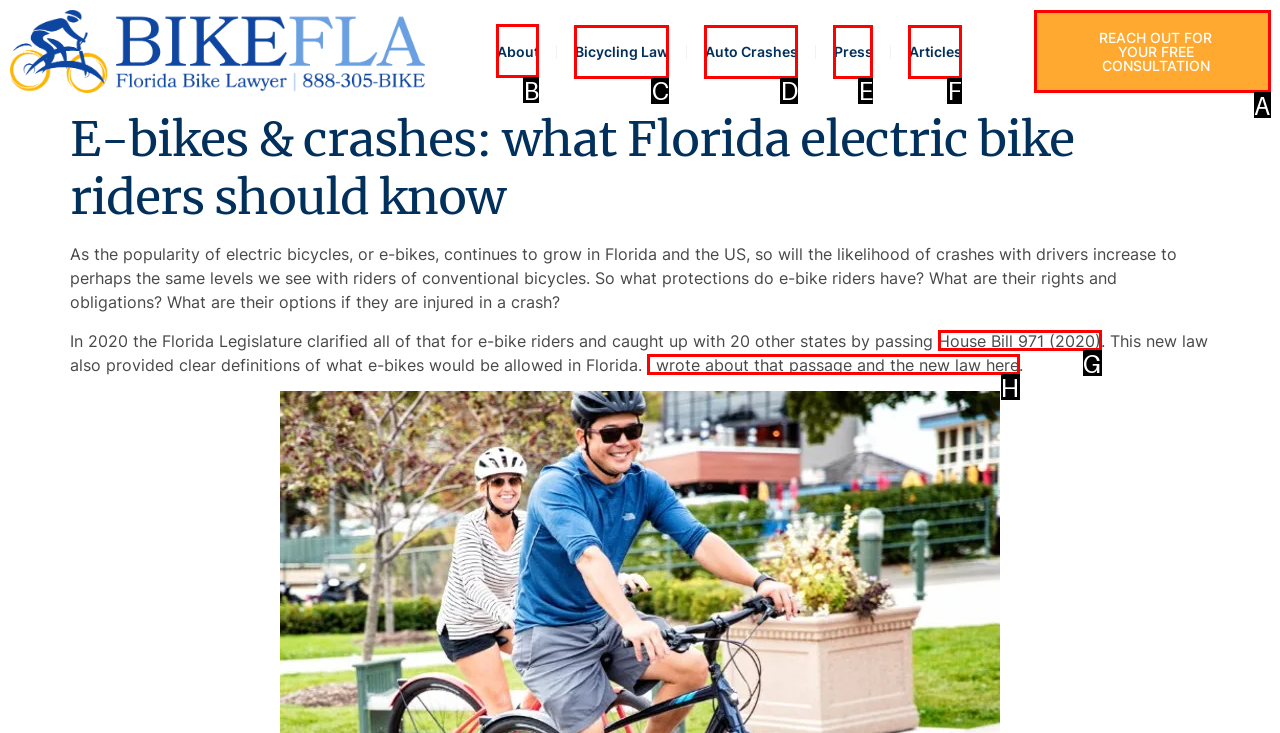To perform the task "Click on About link", which UI element's letter should you select? Provide the letter directly.

B